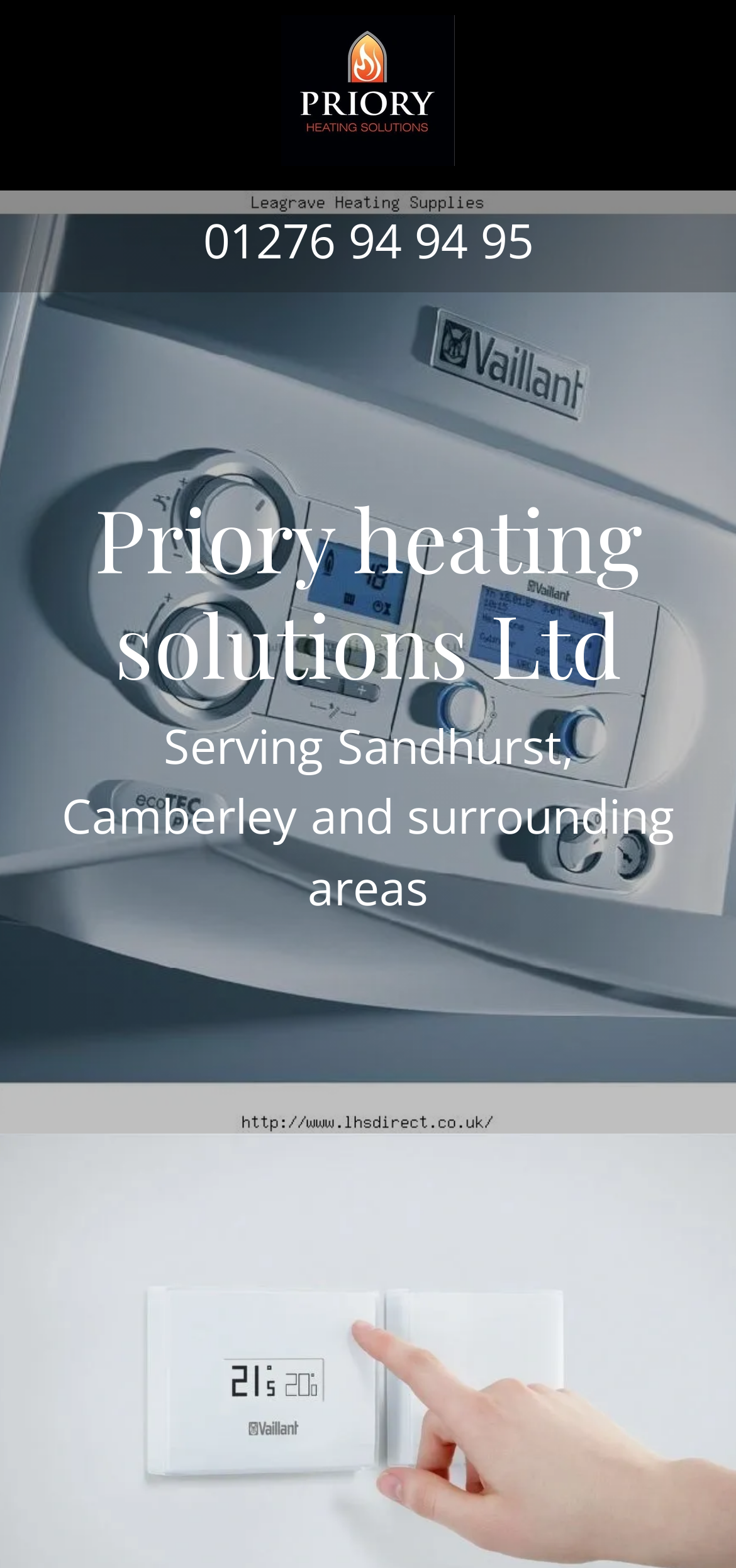Provide a single word or phrase answer to the question: 
Is the company a heating solutions provider?

Yes